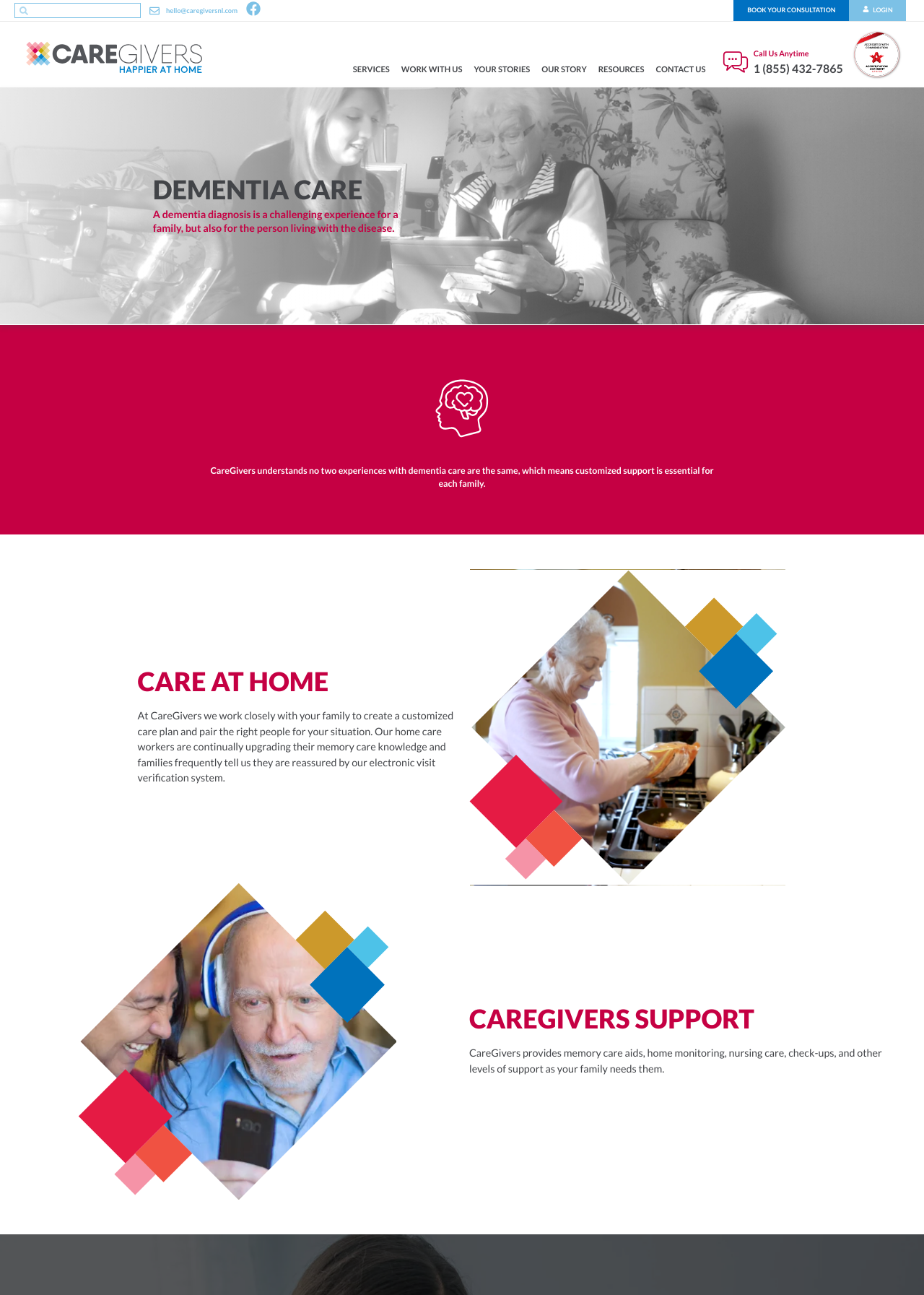What is the email address to contact CareGivers?
Please respond to the question with as much detail as possible.

I found the email address by looking at the link element with the text 'hello@caregiversnl.com' which is located at the top of the webpage.